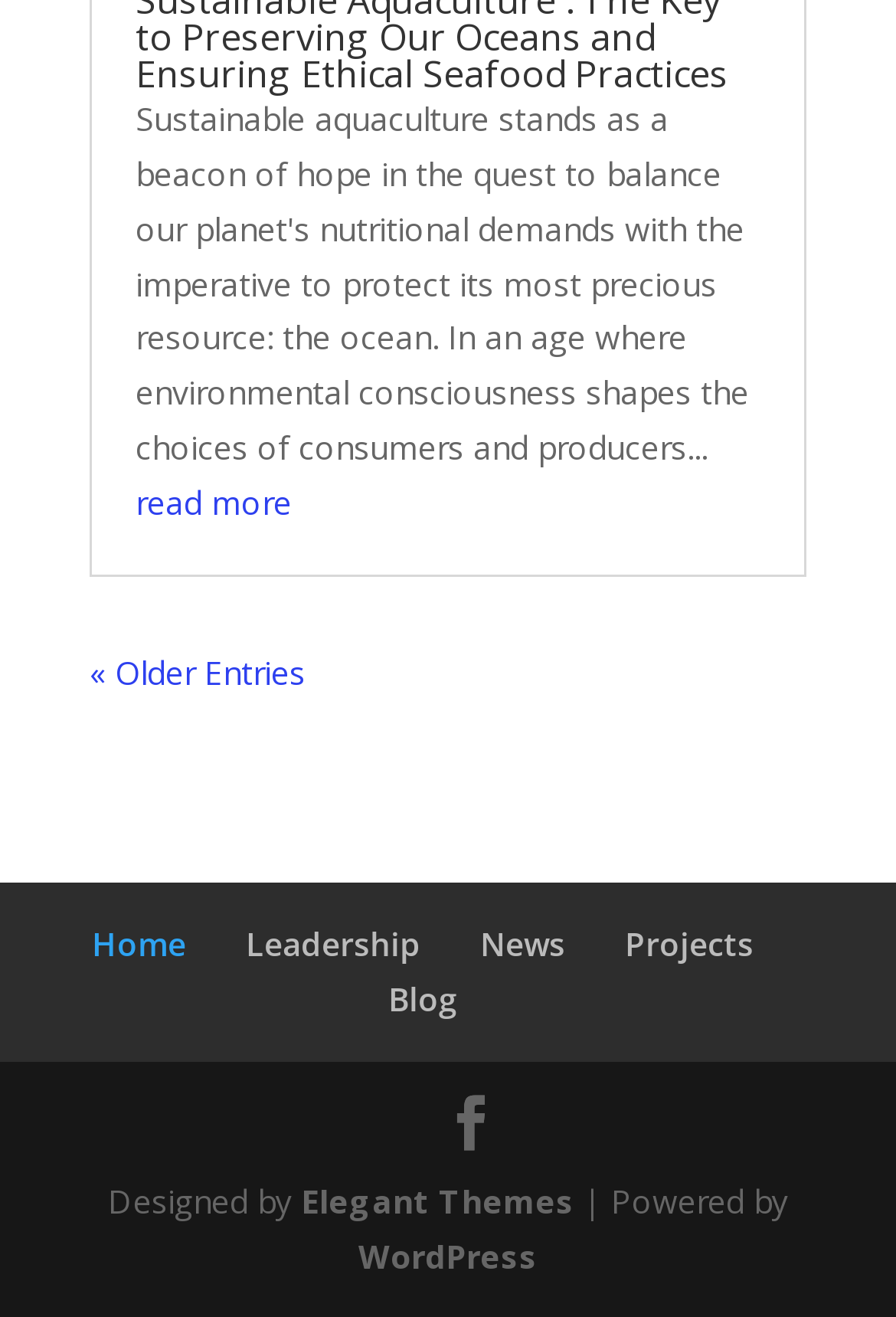Who designed the website?
Relying on the image, give a concise answer in one word or a brief phrase.

Elegant Themes